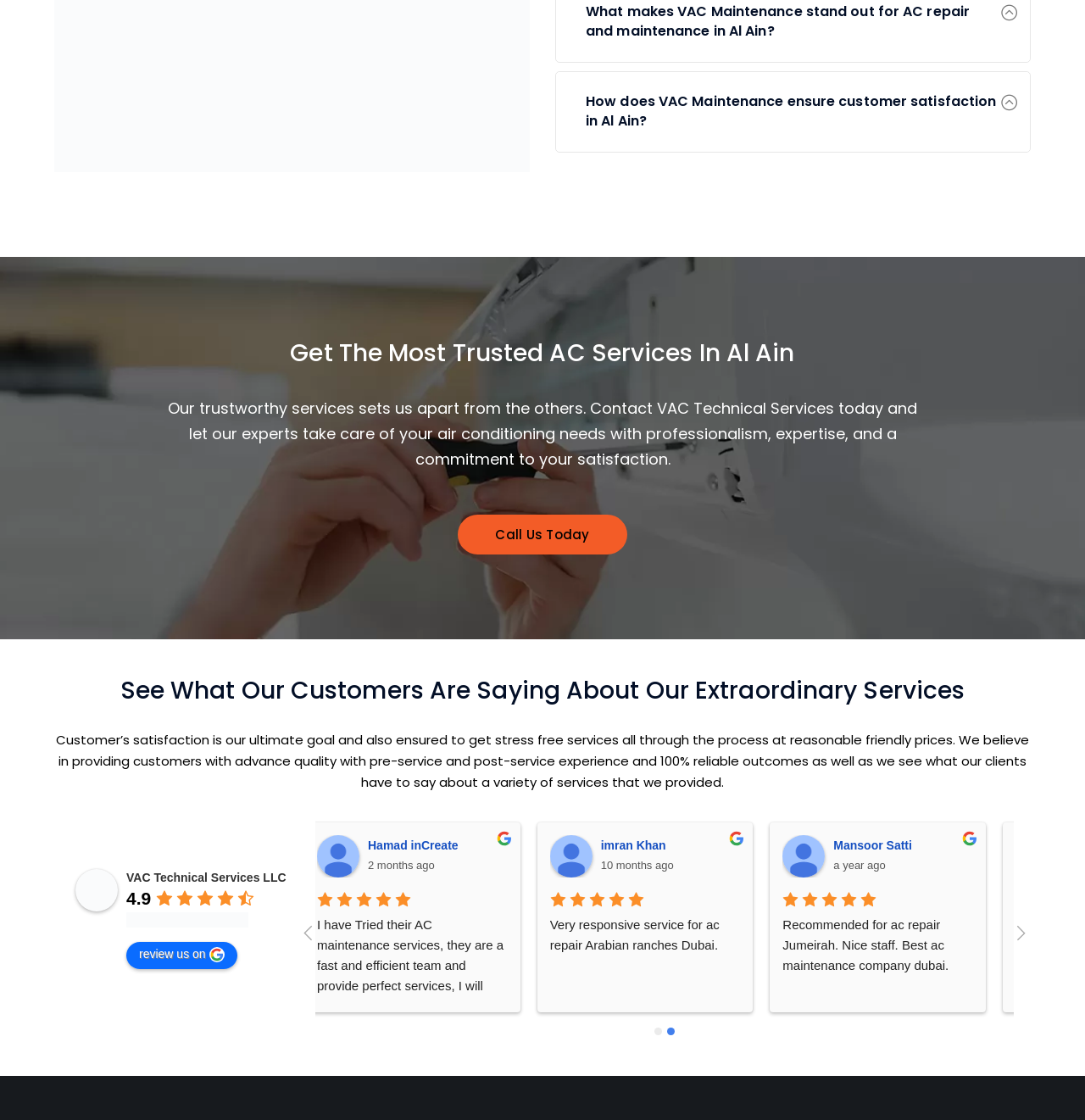Refer to the element description AC Services in Abu Dhabi and identify the corresponding bounding box in the screenshot. Format the coordinates as (top-left x, top-left y, bottom-right x, bottom-right y) with values in the range of 0 to 1.

[0.277, 0.813, 0.486, 0.844]